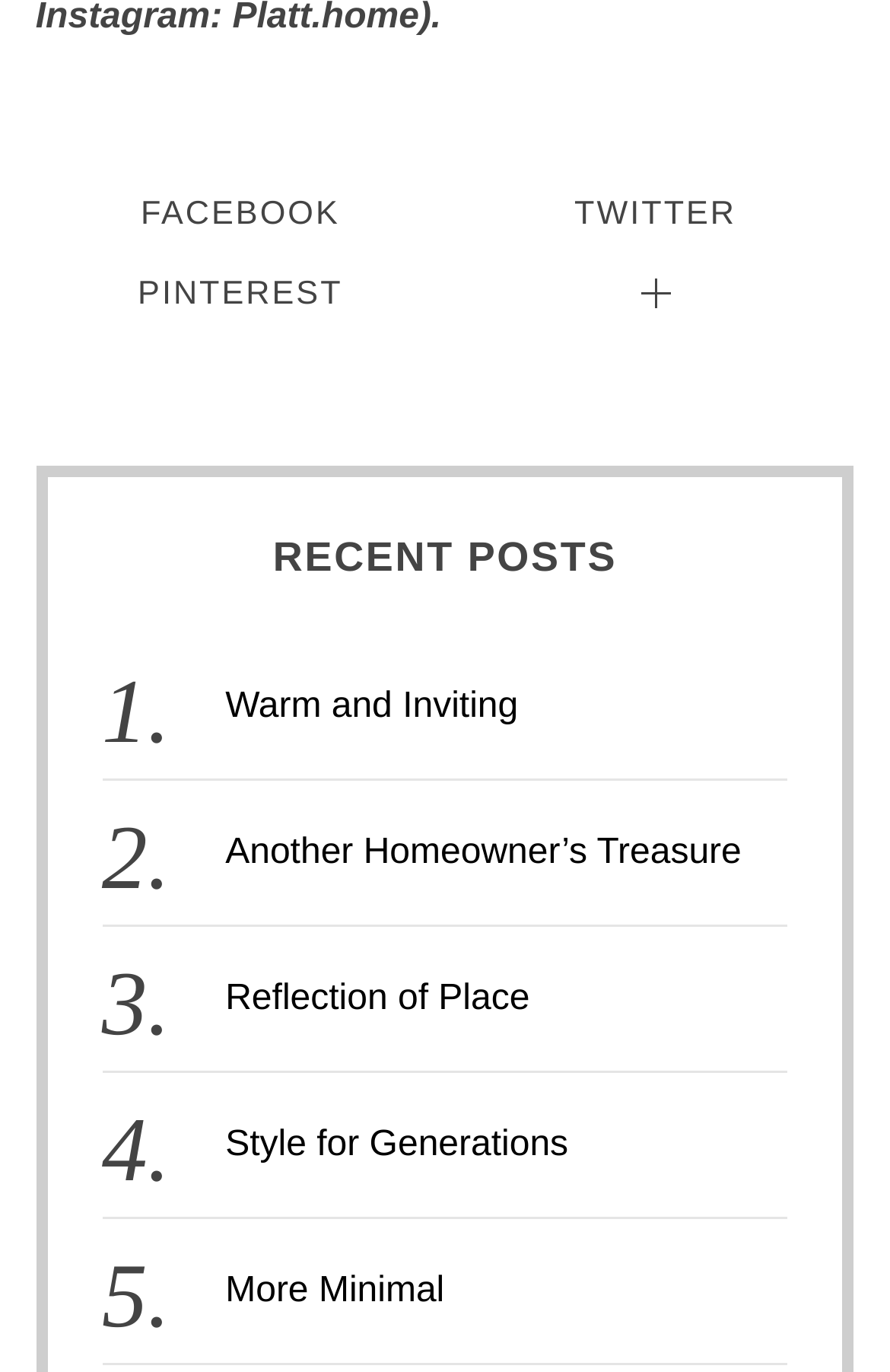Bounding box coordinates must be specified in the format (top-left x, top-left y, bottom-right x, bottom-right y). All values should be floating point numbers between 0 and 1. What are the bounding box coordinates of the UI element described as: More Minimal

[0.253, 0.927, 0.499, 0.955]